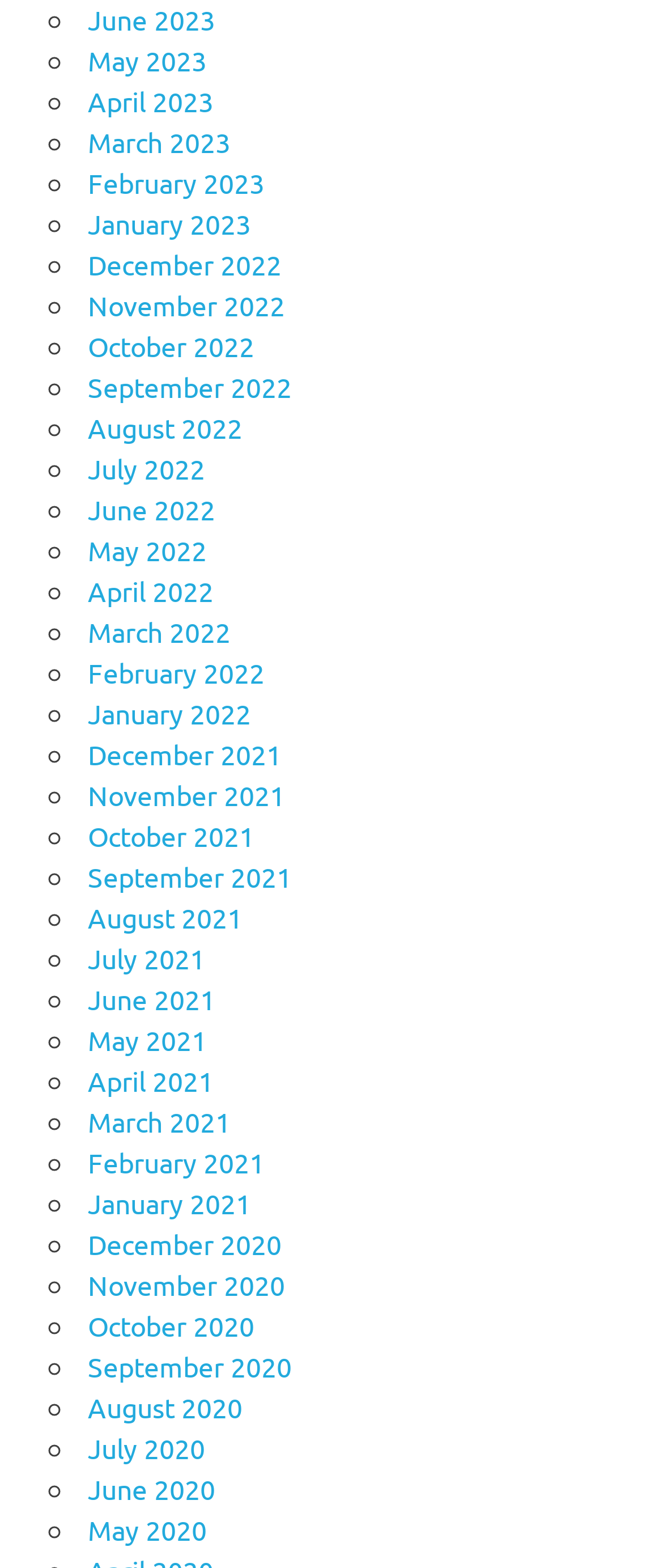Please respond in a single word or phrase: 
Are the months listed in chronological order?

Yes